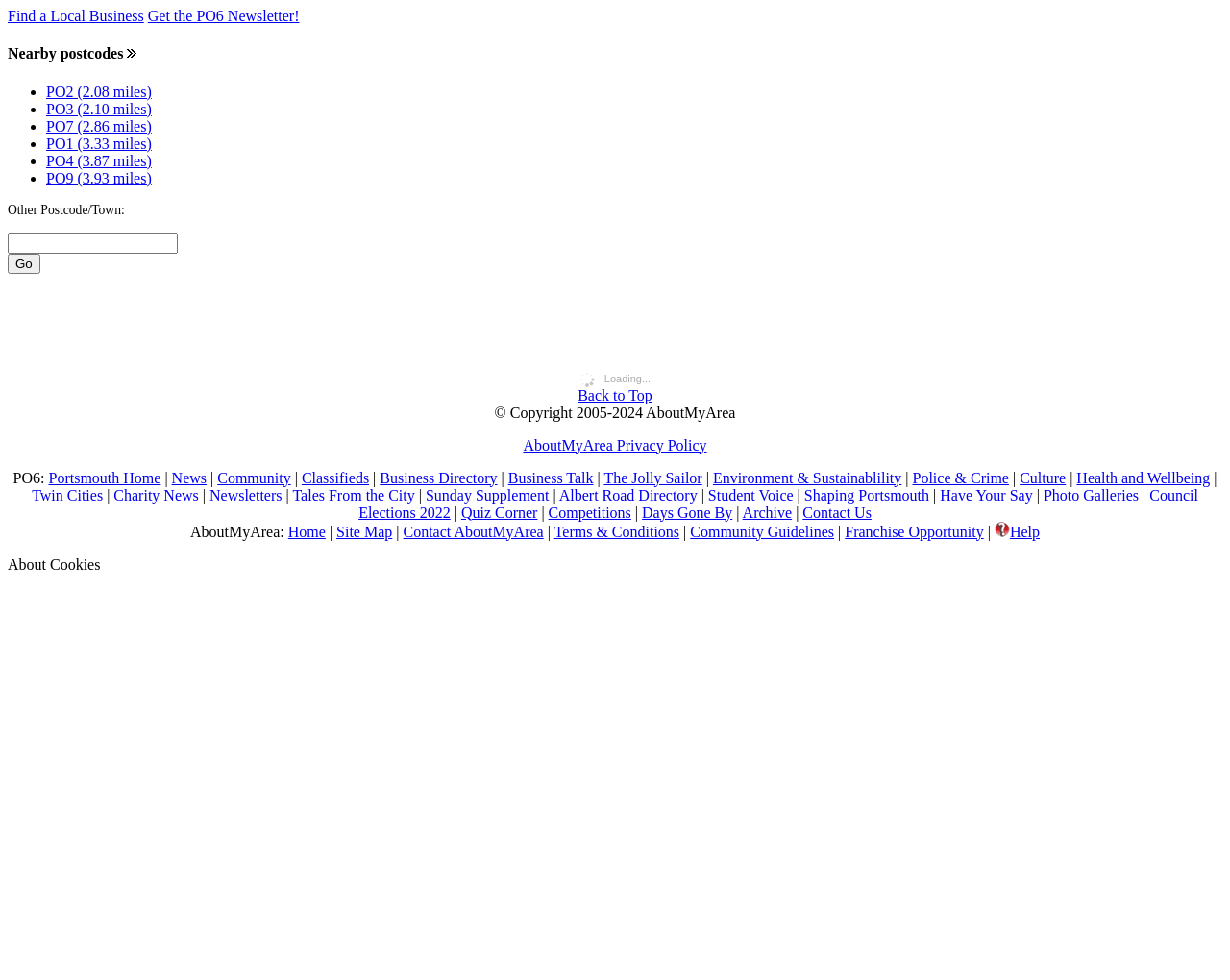Determine the bounding box for the UI element that matches this description: "Community".

[0.177, 0.479, 0.236, 0.496]